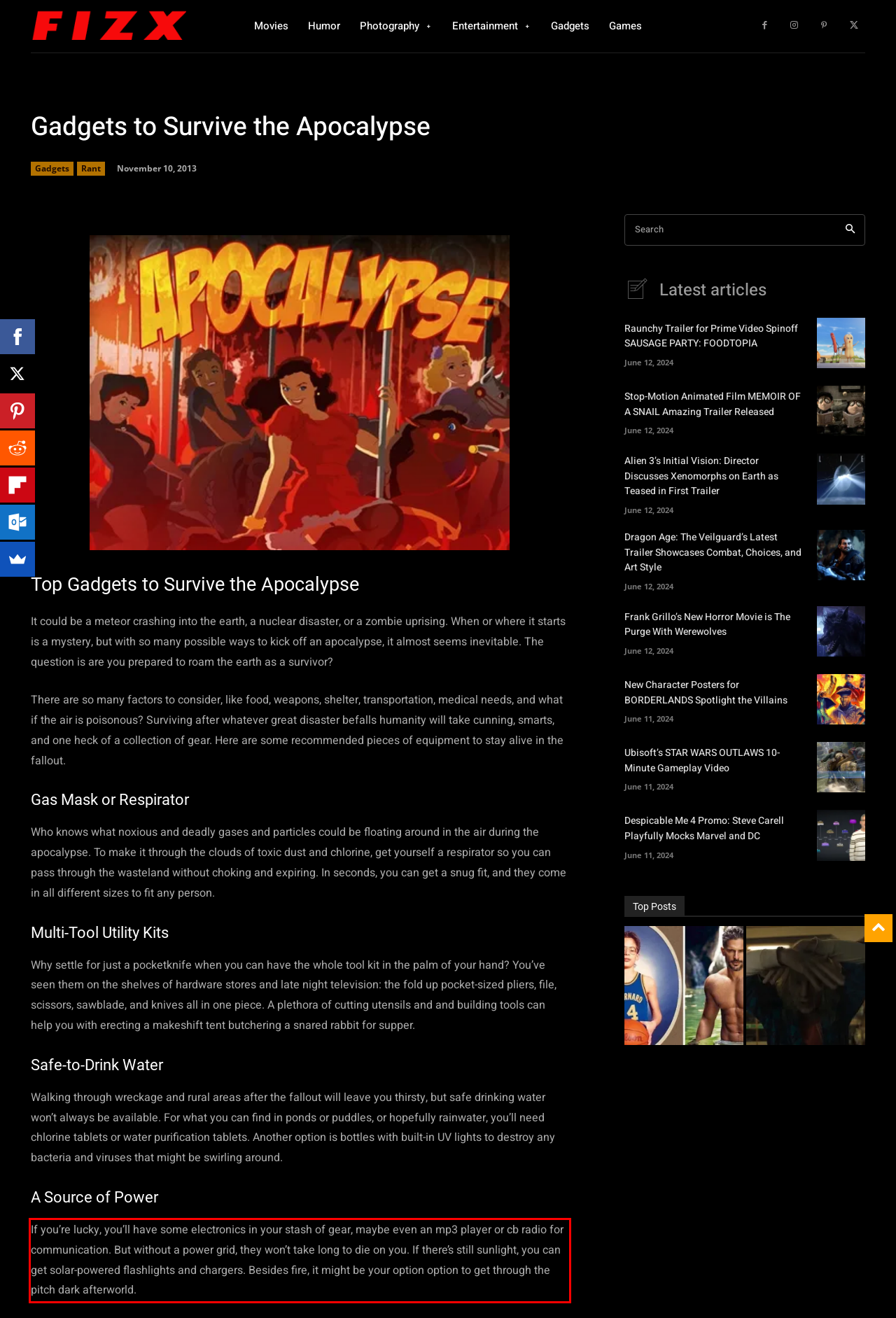Given a screenshot of a webpage with a red bounding box, extract the text content from the UI element inside the red bounding box.

If you’re lucky, you’ll have some electronics in your stash of gear, maybe even an mp3 player or cb radio for communication. But without a power grid, they won’t take long to die on you. If there’s still sunlight, you can get solar-powered flashlights and chargers. Besides fire, it might be your option option to get through the pitch dark afterworld.